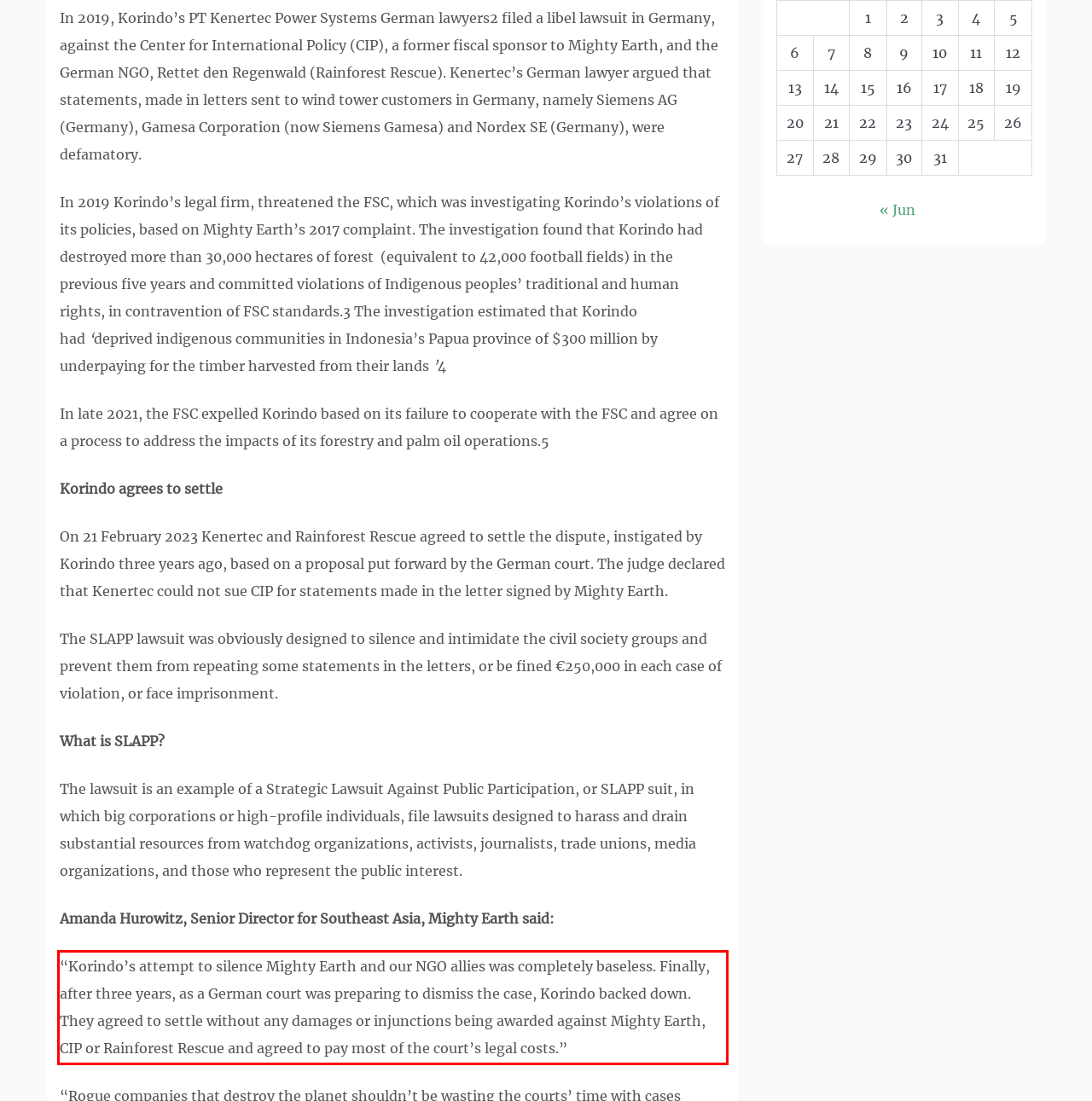Please perform OCR on the text within the red rectangle in the webpage screenshot and return the text content.

“Korindo’s attempt to silence Mighty Earth and our NGO allies was completely baseless. Finally, after three years, as a German court was preparing to dismiss the case, Korindo backed down. They agreed to settle without any damages or injunctions being awarded against Mighty Earth, CIP or Rainforest Rescue and agreed to pay most of the court’s legal costs.”